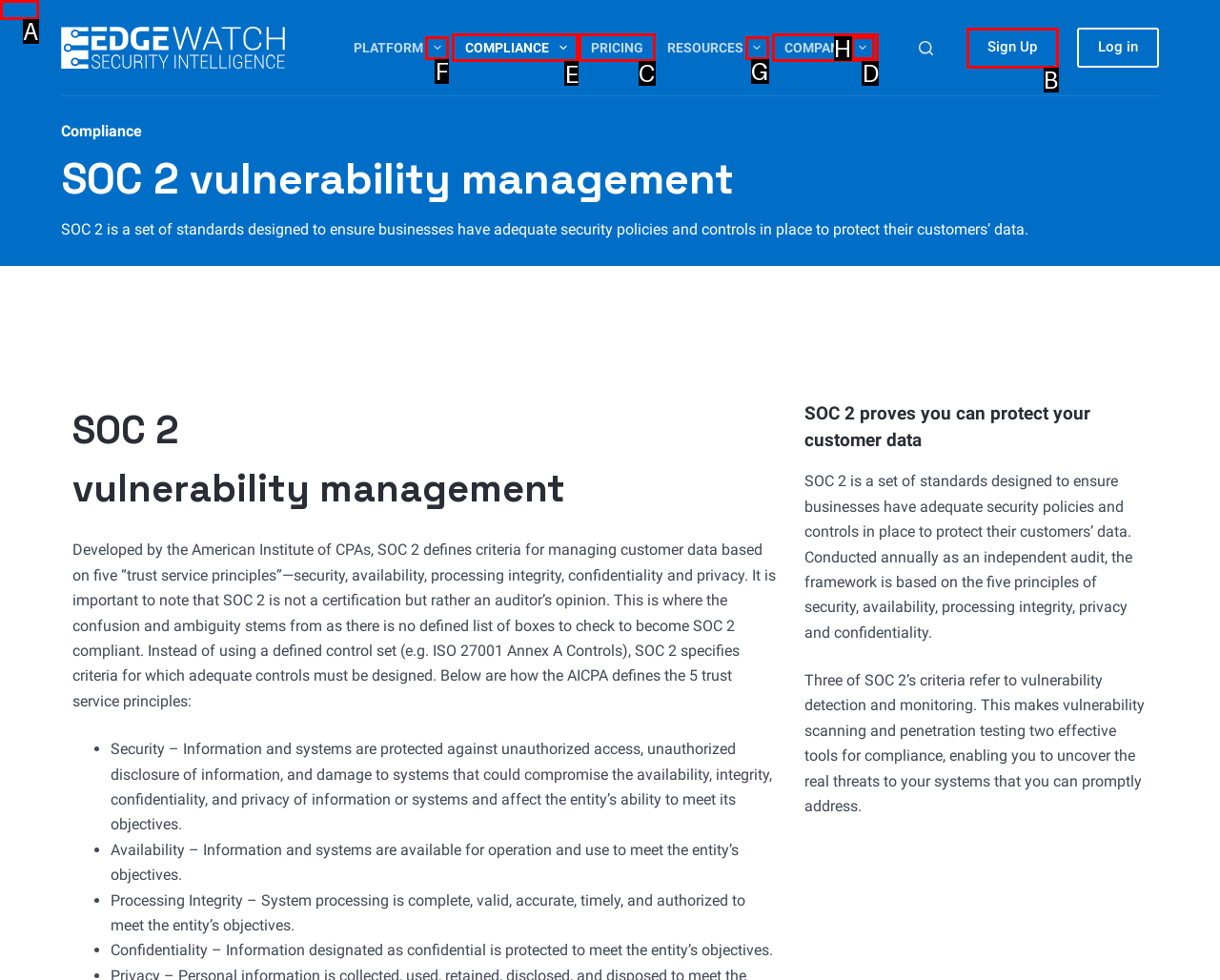Determine which option you need to click to execute the following task: Click on the 'COMPLIANCE' menu item. Provide your answer as a single letter.

E